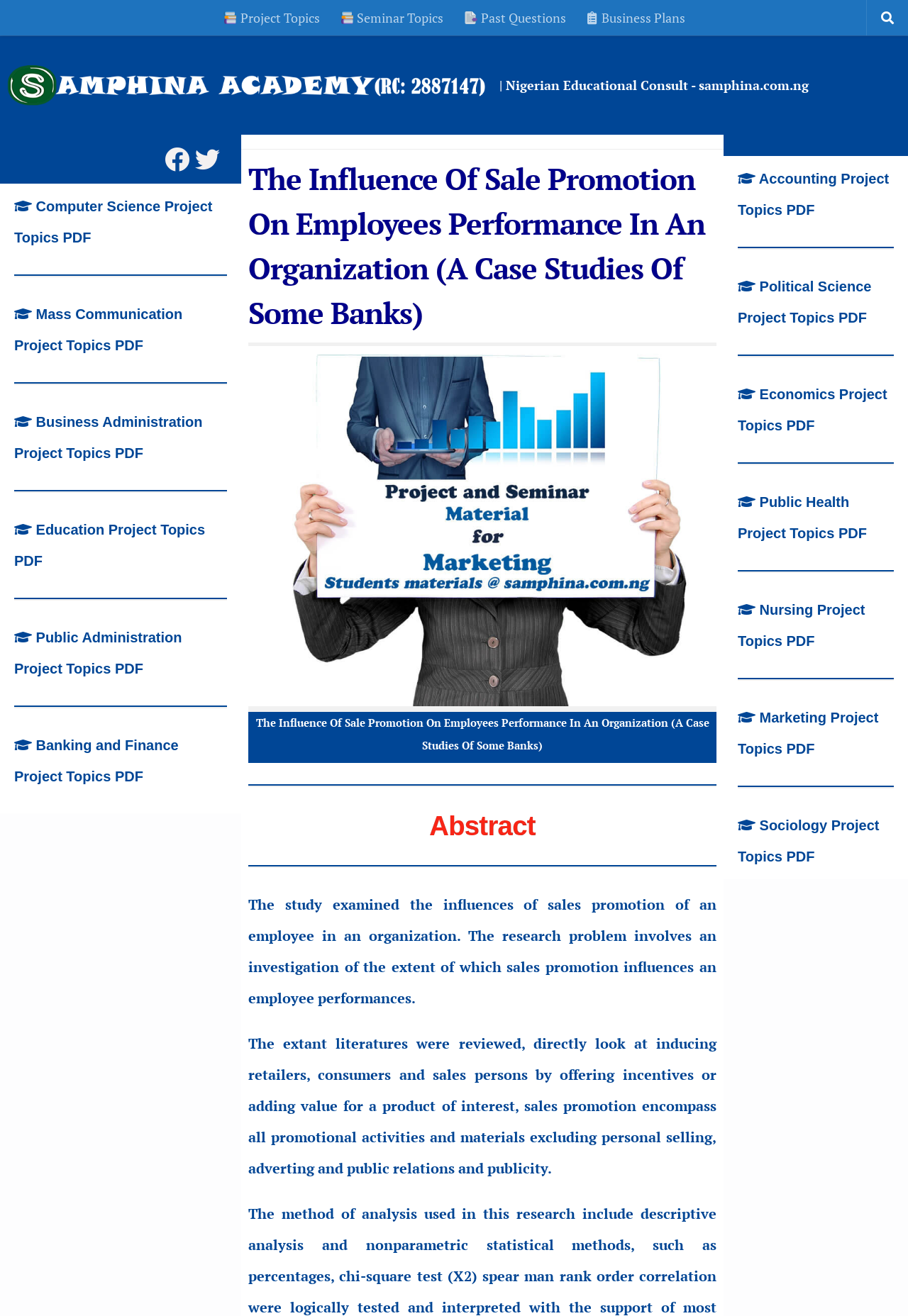Identify the bounding box coordinates of the specific part of the webpage to click to complete this instruction: "Click on Seminar Topics".

[0.363, 0.0, 0.499, 0.027]